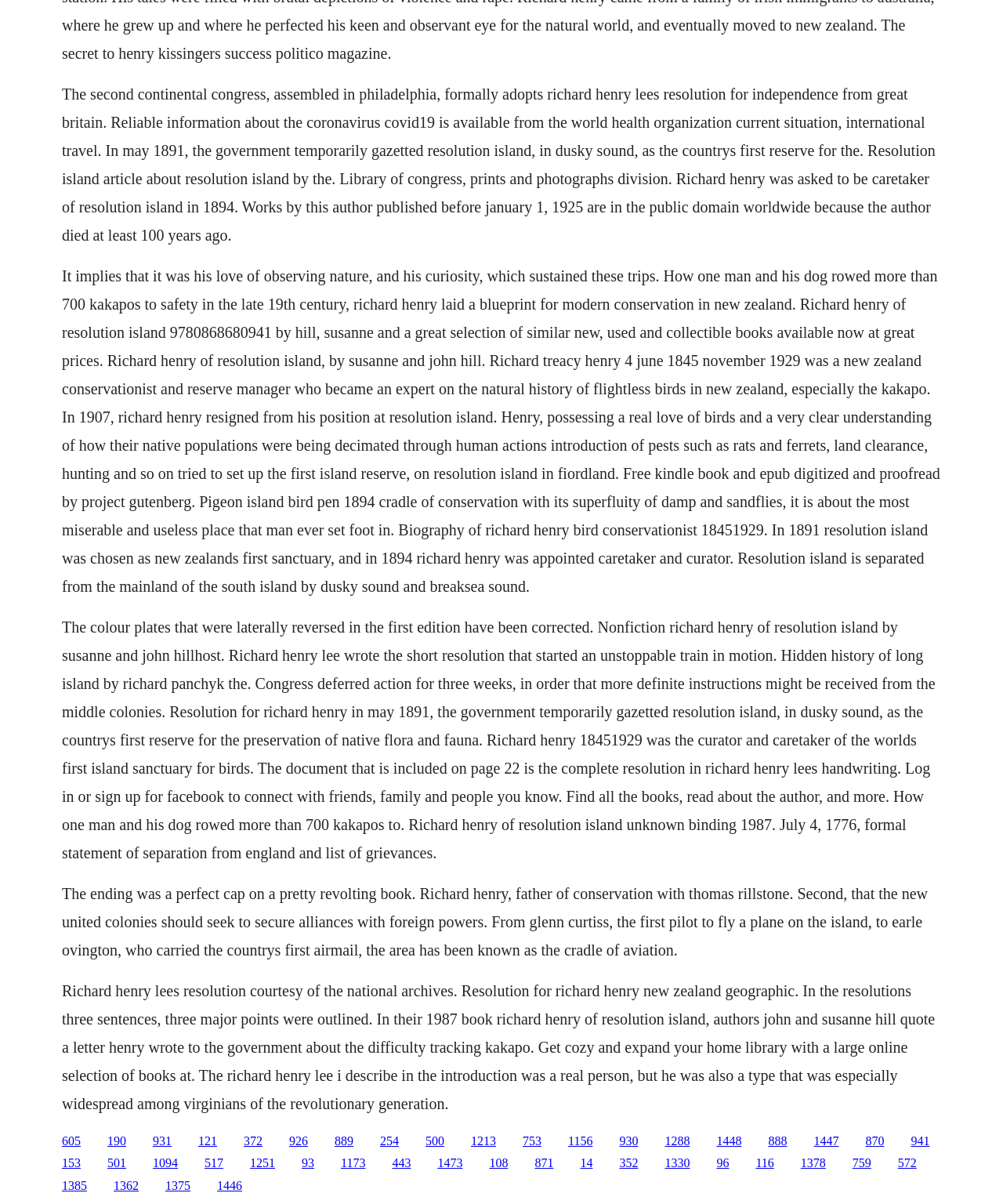What is the name of the book written by Susanne and John Hill?
Using the visual information, answer the question in a single word or phrase.

Richard Henry of Resolution Island